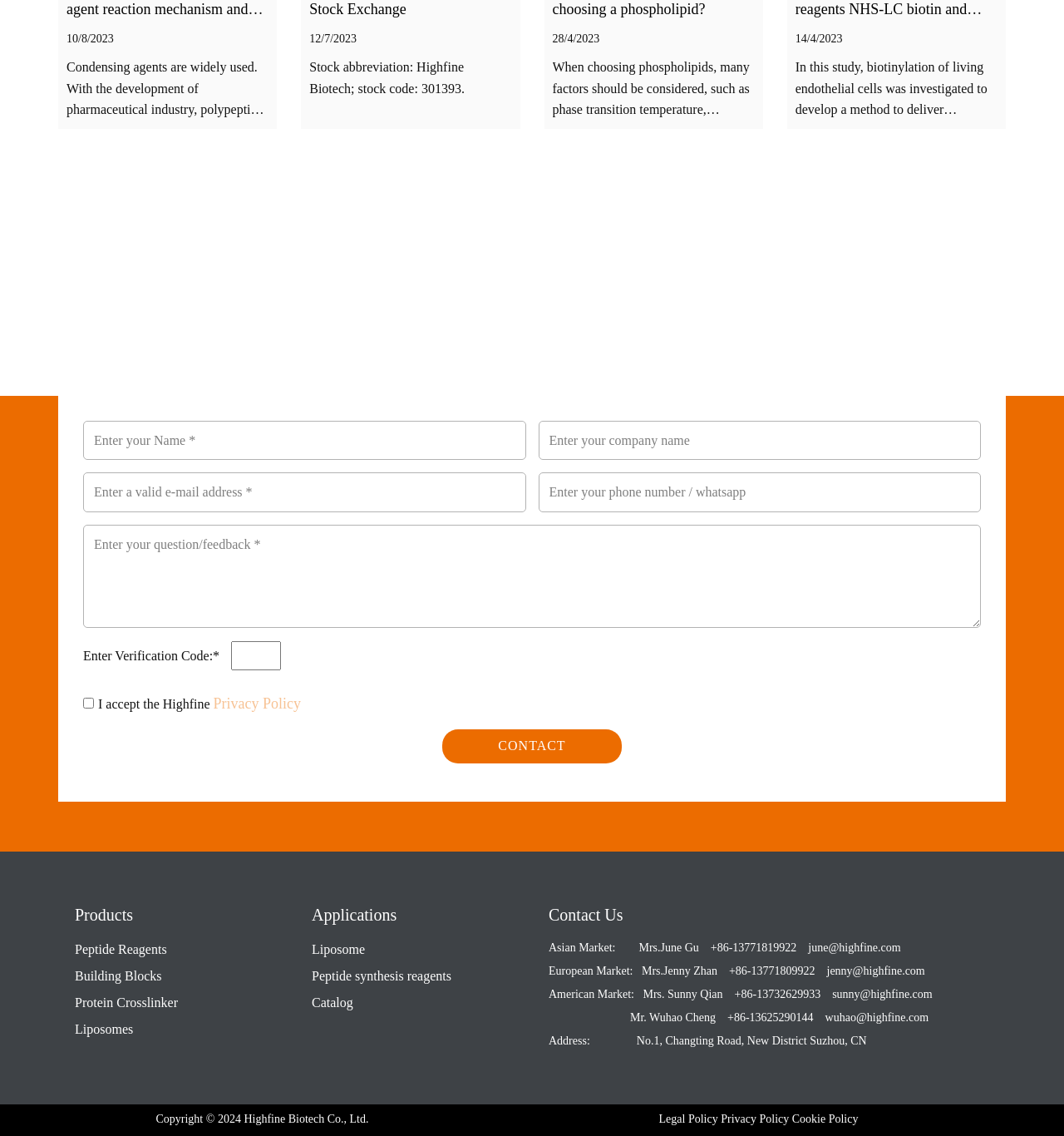Determine the bounding box for the described UI element: "name="comentarios" placeholder="Enter your question/feedback *"".

[0.078, 0.462, 0.922, 0.553]